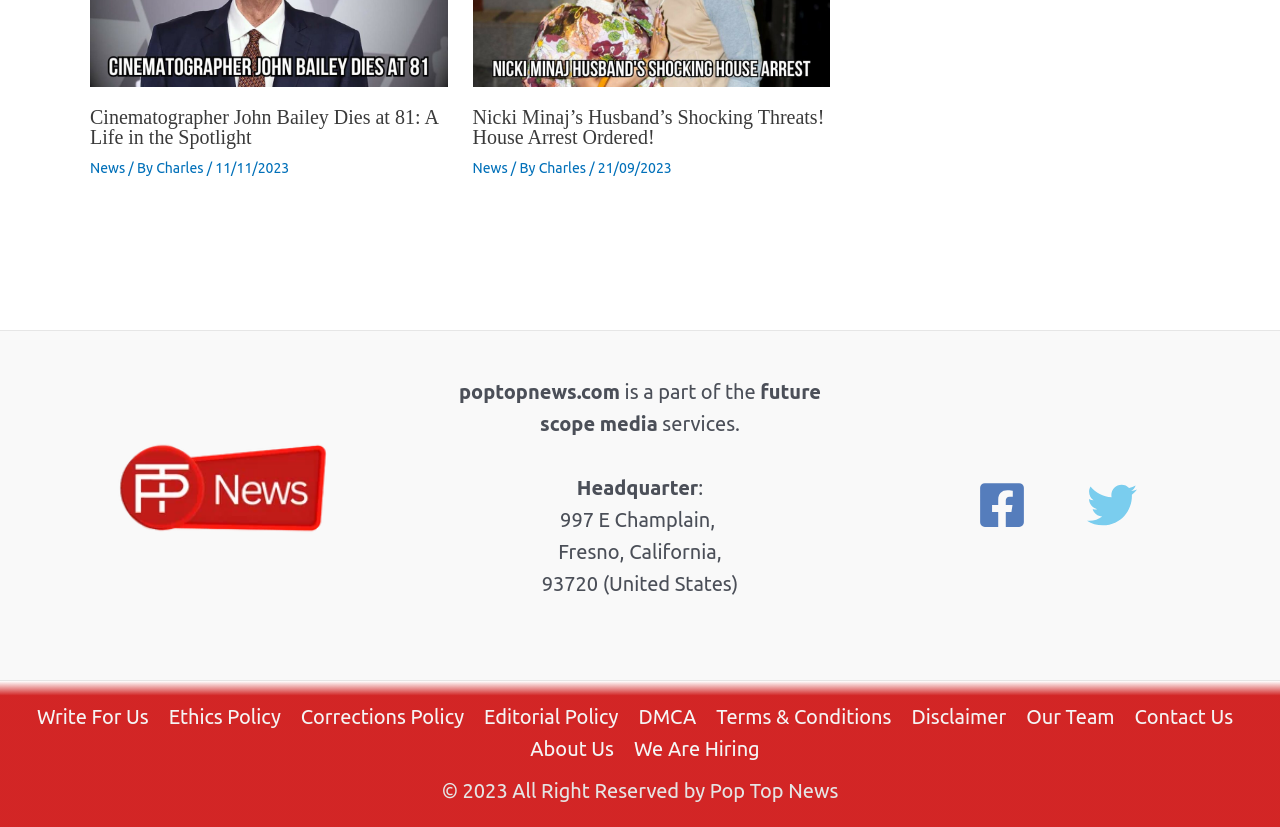Respond to the question below with a single word or phrase: What is the name of the news website?

Pop Top News